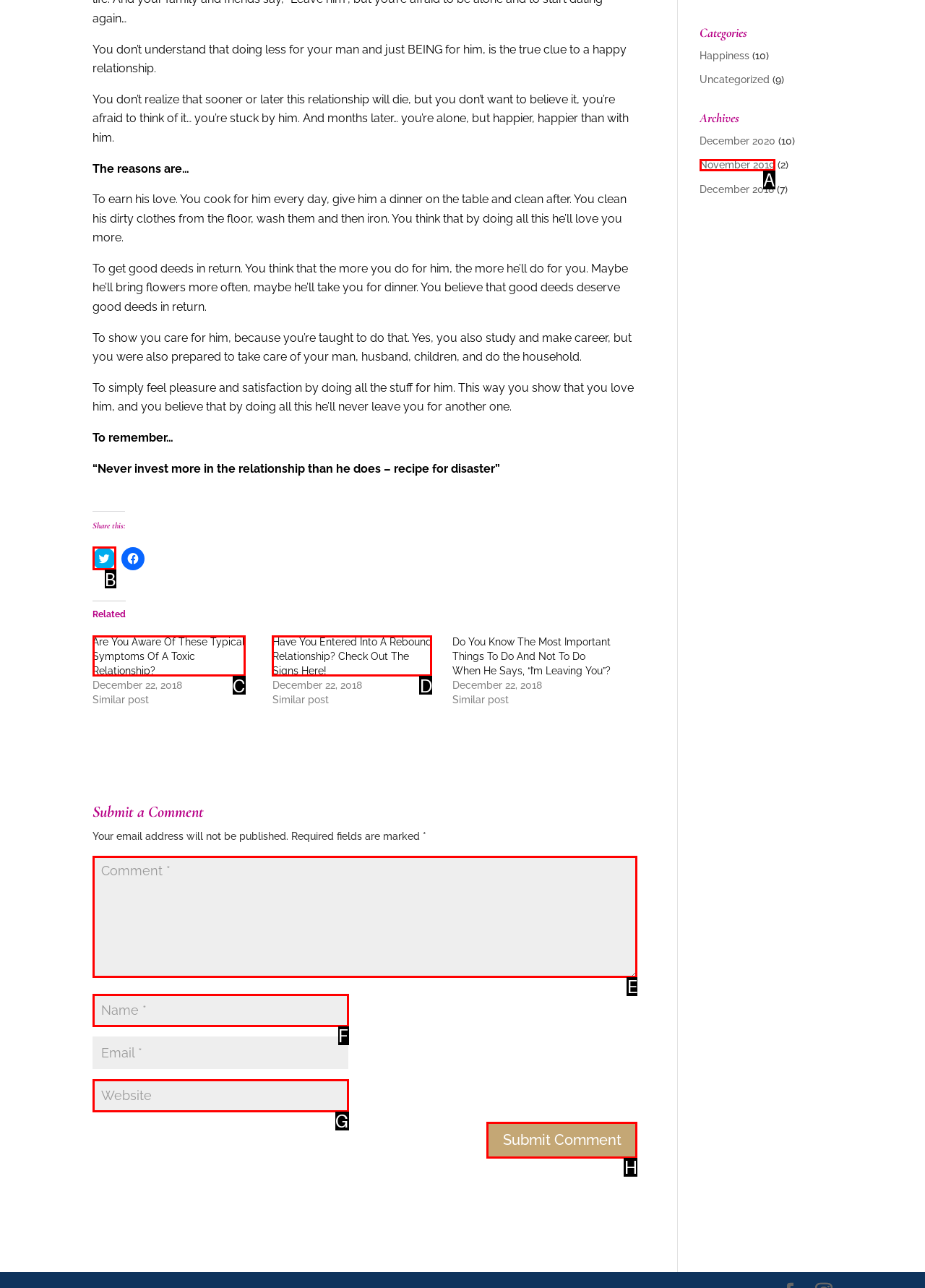Given the description: value="Subscribe!", identify the matching HTML element. Provide the letter of the correct option.

None